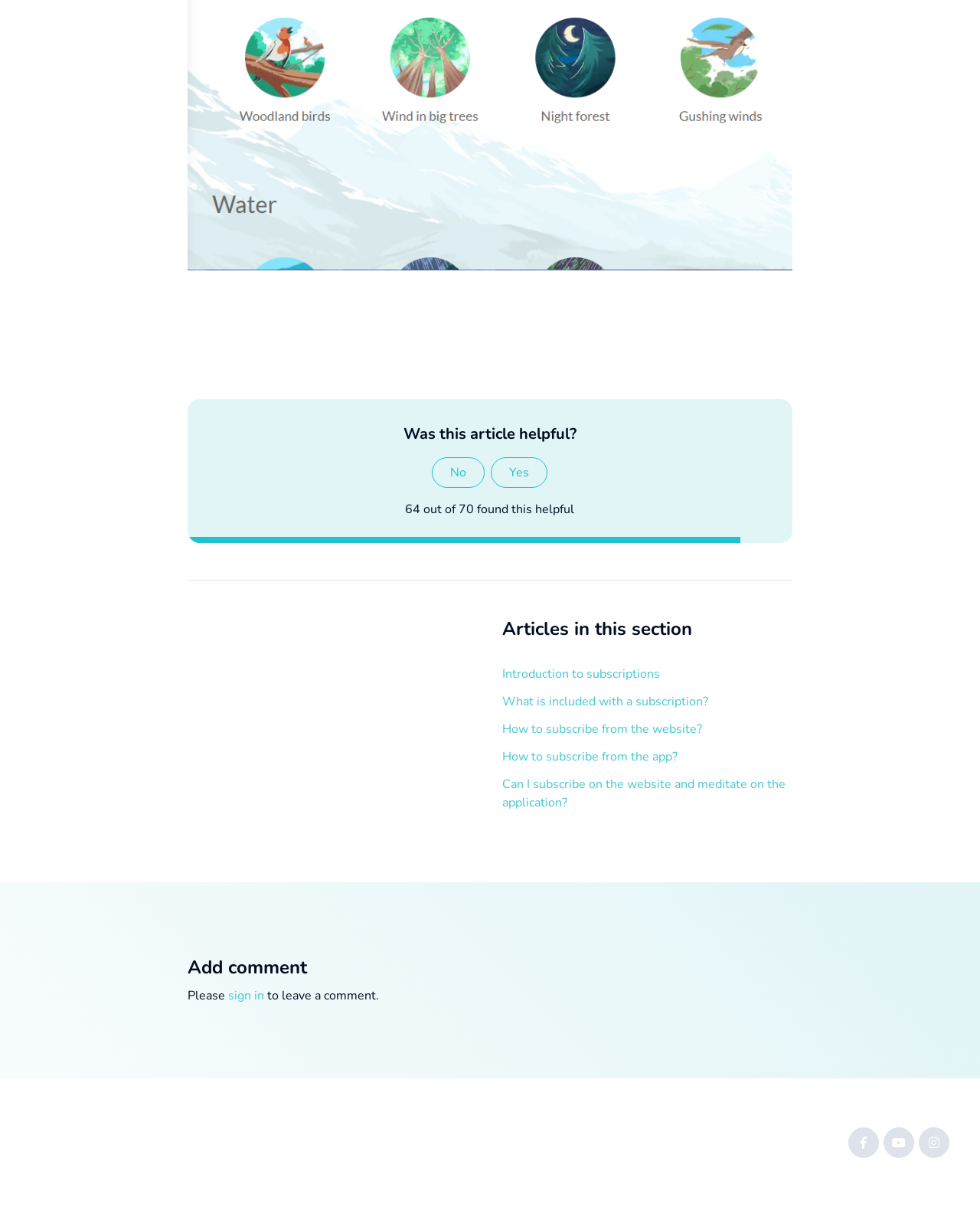What is the purpose of the buttons 'This article was not helpful' and 'This article was helpful'?
Please use the image to provide an in-depth answer to the question.

The buttons 'This article was not helpful' and 'This article was helpful' are used to rate the article, allowing users to provide feedback on its helpfulness.